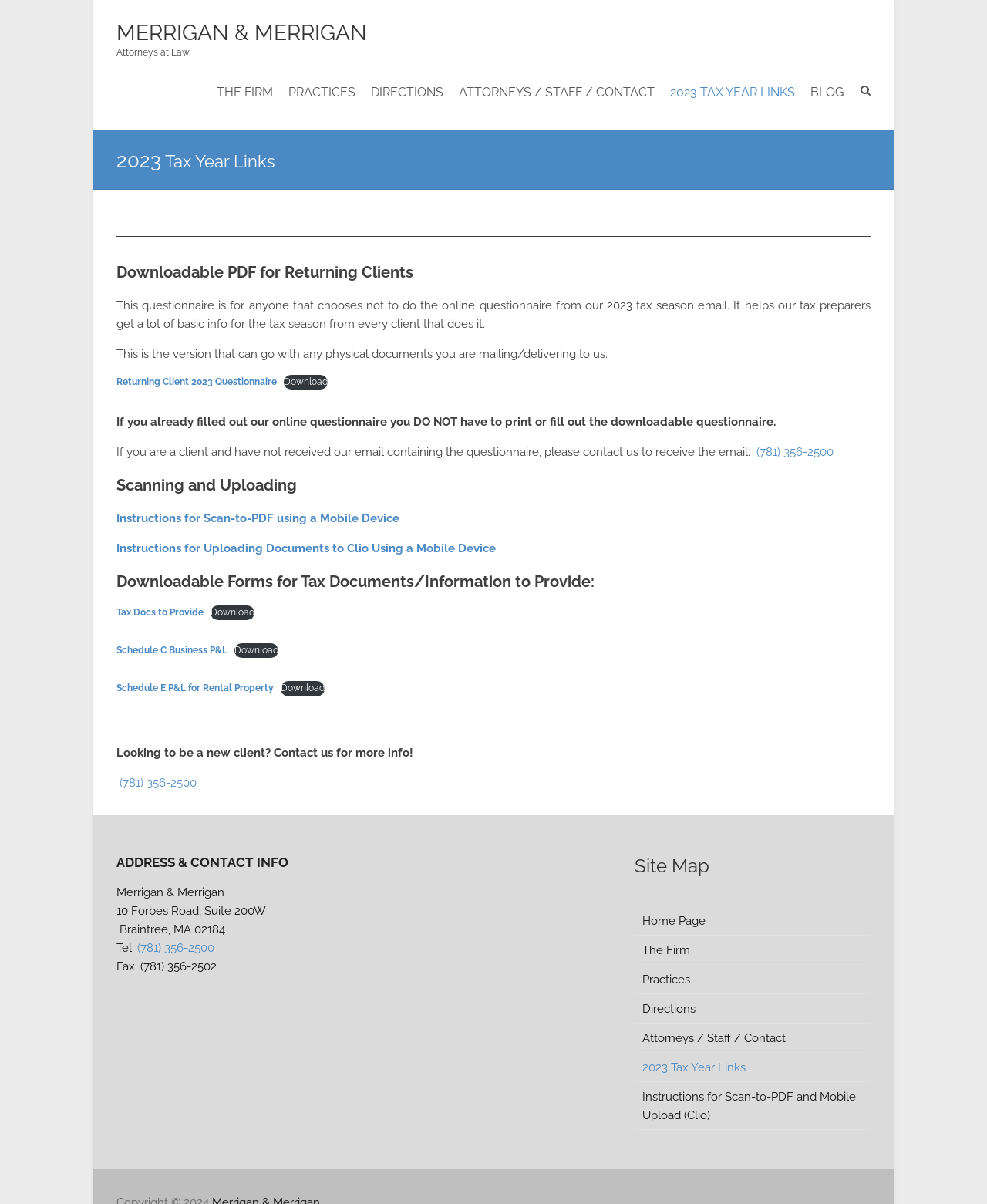Provide a short, one-word or phrase answer to the question below:
What is the topic of the downloadable form 'Schedule C Business P&L'?

Business profit and loss